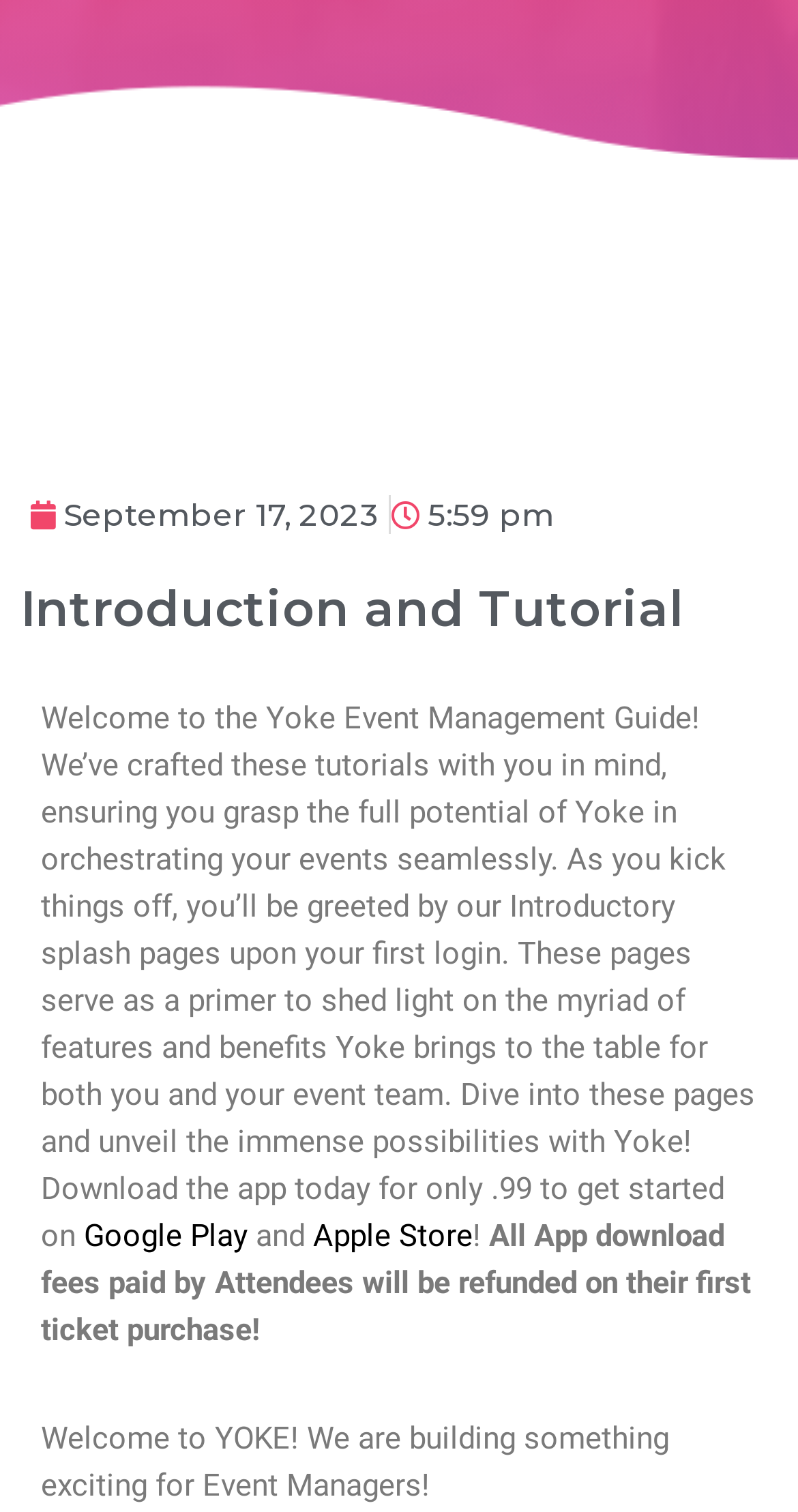Identify the bounding box coordinates for the UI element described as follows: "Google Play". Ensure the coordinates are four float numbers between 0 and 1, formatted as [left, top, right, bottom].

[0.105, 0.805, 0.31, 0.829]